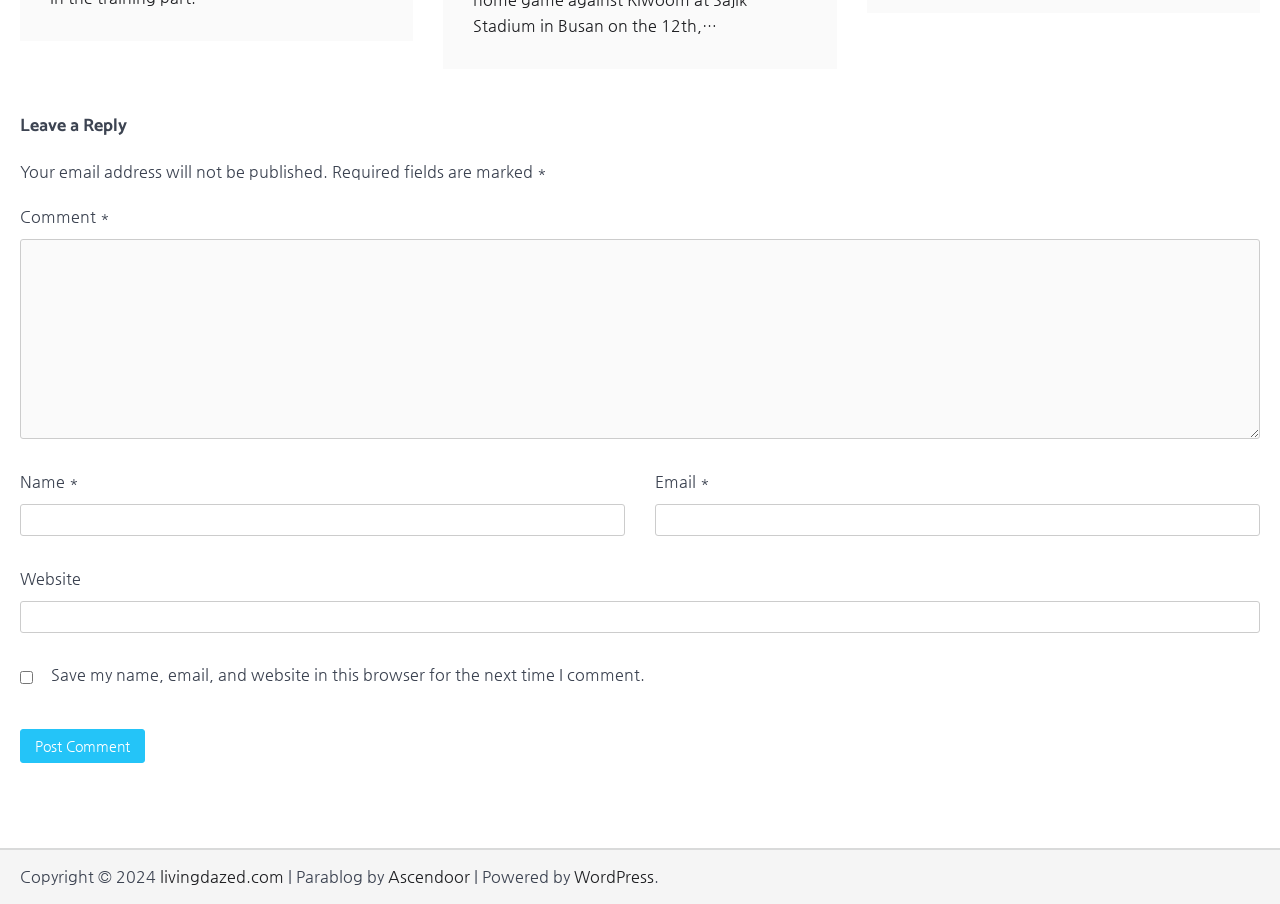Locate the bounding box coordinates of the area where you should click to accomplish the instruction: "Enter your name".

[0.016, 0.558, 0.488, 0.593]